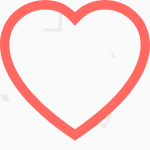Provide a single word or phrase answer to the question: 
What is the background color of the image?

White